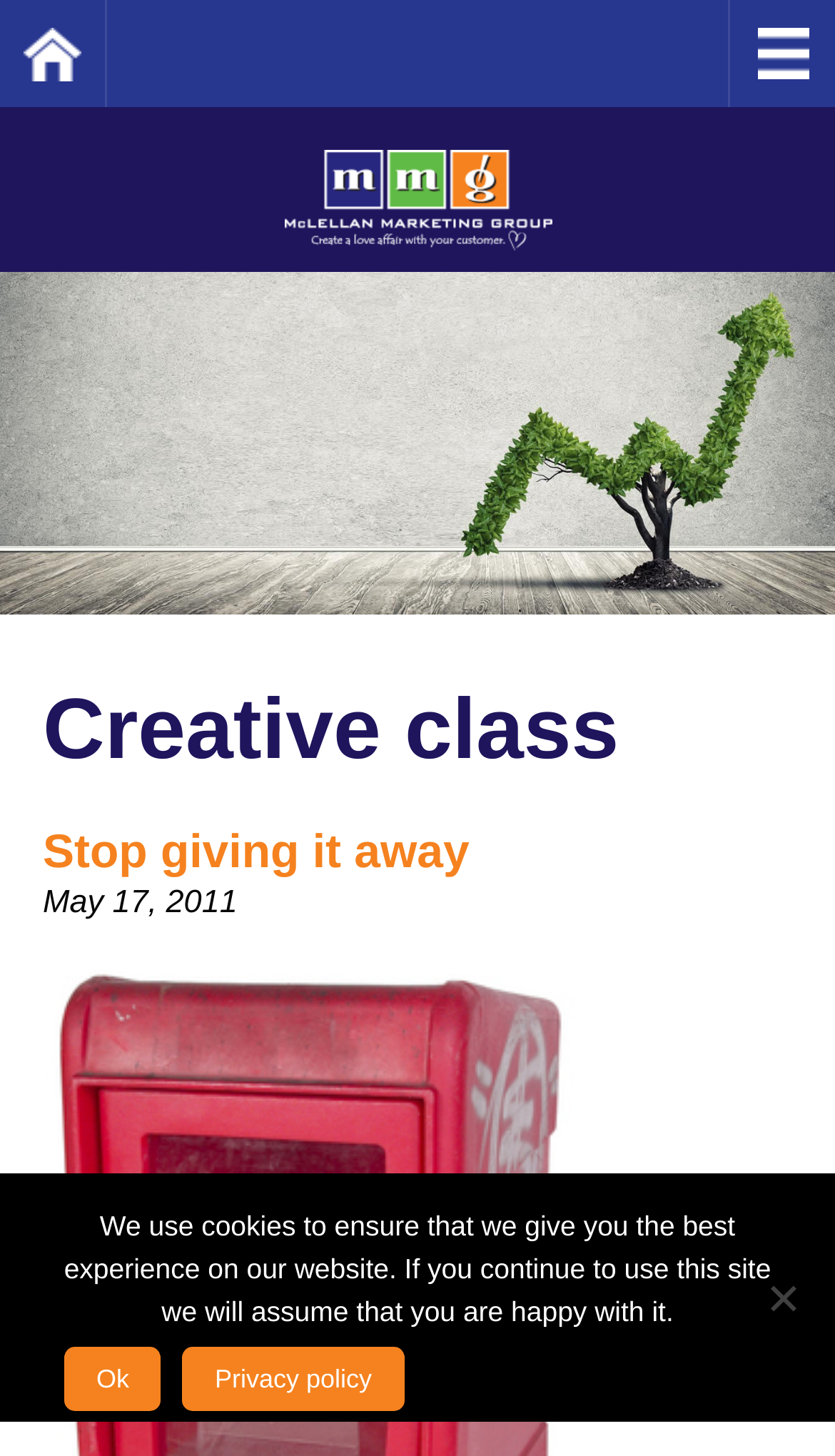Provide a thorough description of the webpage you see.

The webpage is an archive page for the "Creative Class" category on the McLellan Marketing Group website. At the top left, there is a "Home" link, and at the top right, there is a "Menu" link. Below these links, there is a horizontal navigation bar with a single link that spans most of the width of the page.

The main content area is headed by a large heading that reads "Creative class". Below this heading, there is a subheading that reads "Stop giving it away", which is also a link. The subheading is followed by a date, "May 17, 2011", in a smaller font.

At the bottom of the page, there is a cookie notice dialog box that is not currently in focus. The dialog box contains a message explaining the use of cookies on the website and provides two options: an "Ok" button and a "Privacy policy" link. There is also a "No" button located at the bottom right of the dialog box, but it is not clear what this button does.

Overall, the webpage appears to be a simple archive page with a focus on a single category of content, and it includes a prominent cookie notice at the bottom.